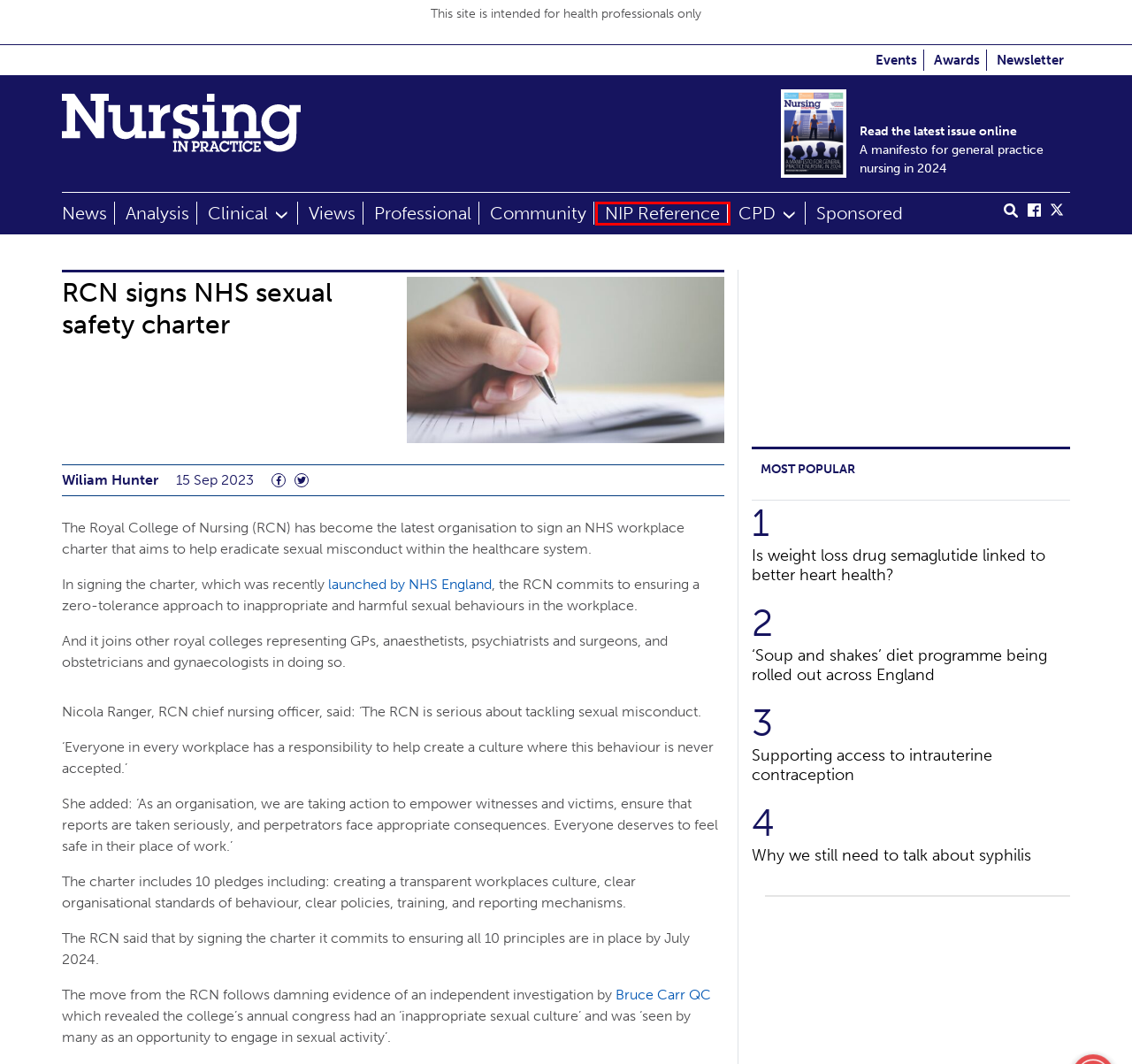You are provided with a screenshot of a webpage that has a red bounding box highlighting a UI element. Choose the most accurate webpage description that matches the new webpage after clicking the highlighted element. Here are your choices:
A. Sponsored Information & Resources | Nursing In Practice
B. Latest News In Nursing, Community Care & More | Nursing in Practice
C. Home - Nursing in Practice Reference
D. Newsletter sign-up |  Nursing in Practice
E. Nursing In Practice 365 - The Online CPD & Events Platform
F. Misogyny, dysfunction and distrust at RCN, finds review | Nursing in Practice
G. GP practices urged to sign up to new NHS ‘sexual safety charter’ | Nursing in Practice
H. Why we still need to talk about syphilis | Nursing in Practice

C